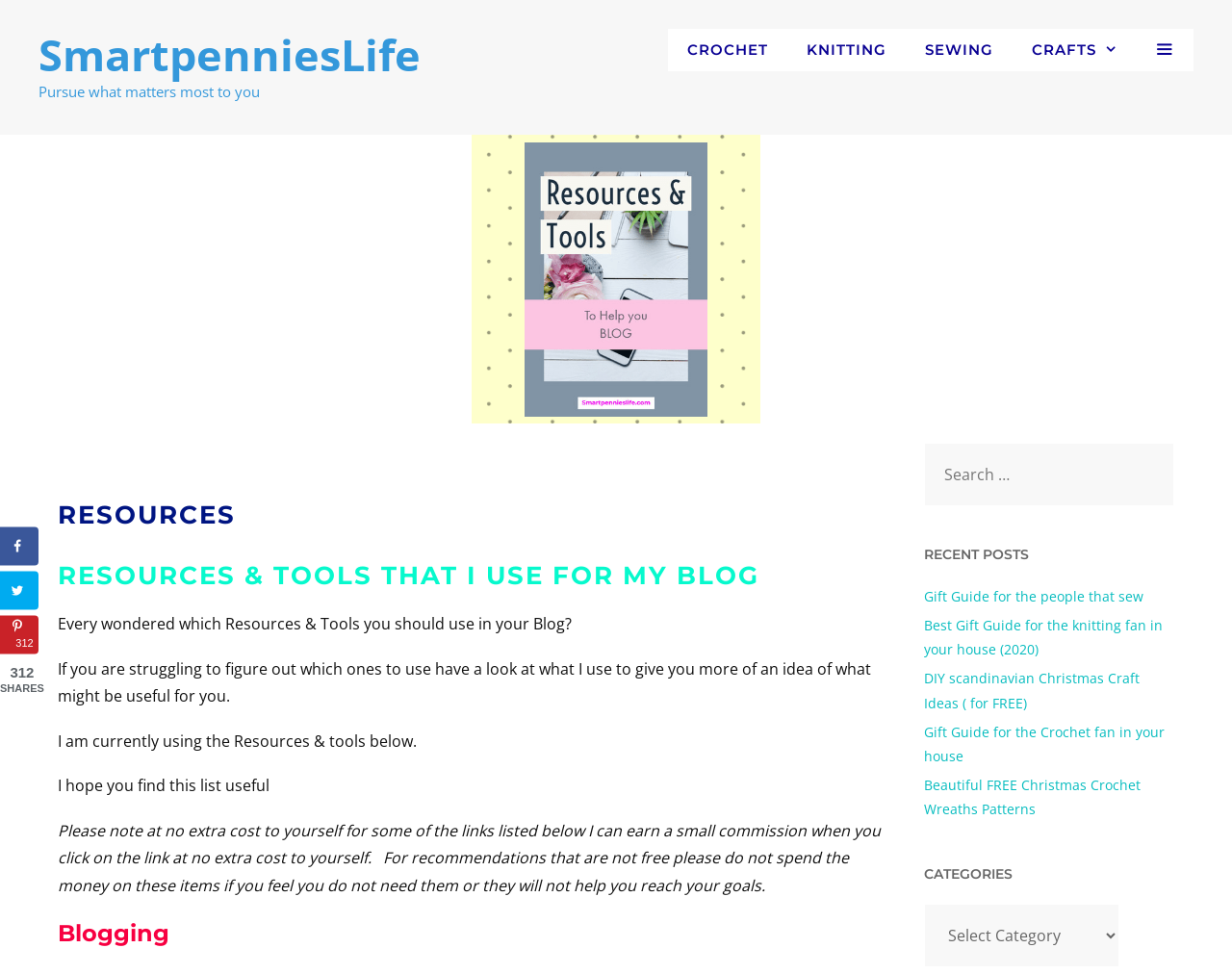What are the categories listed on the webpage?
Refer to the screenshot and deliver a thorough answer to the question presented.

The categories can be found in the navigation section, which is located below the banner. The categories are listed as links, and they include CROCHET, KNITTING, SEWING, and CRAFTS.